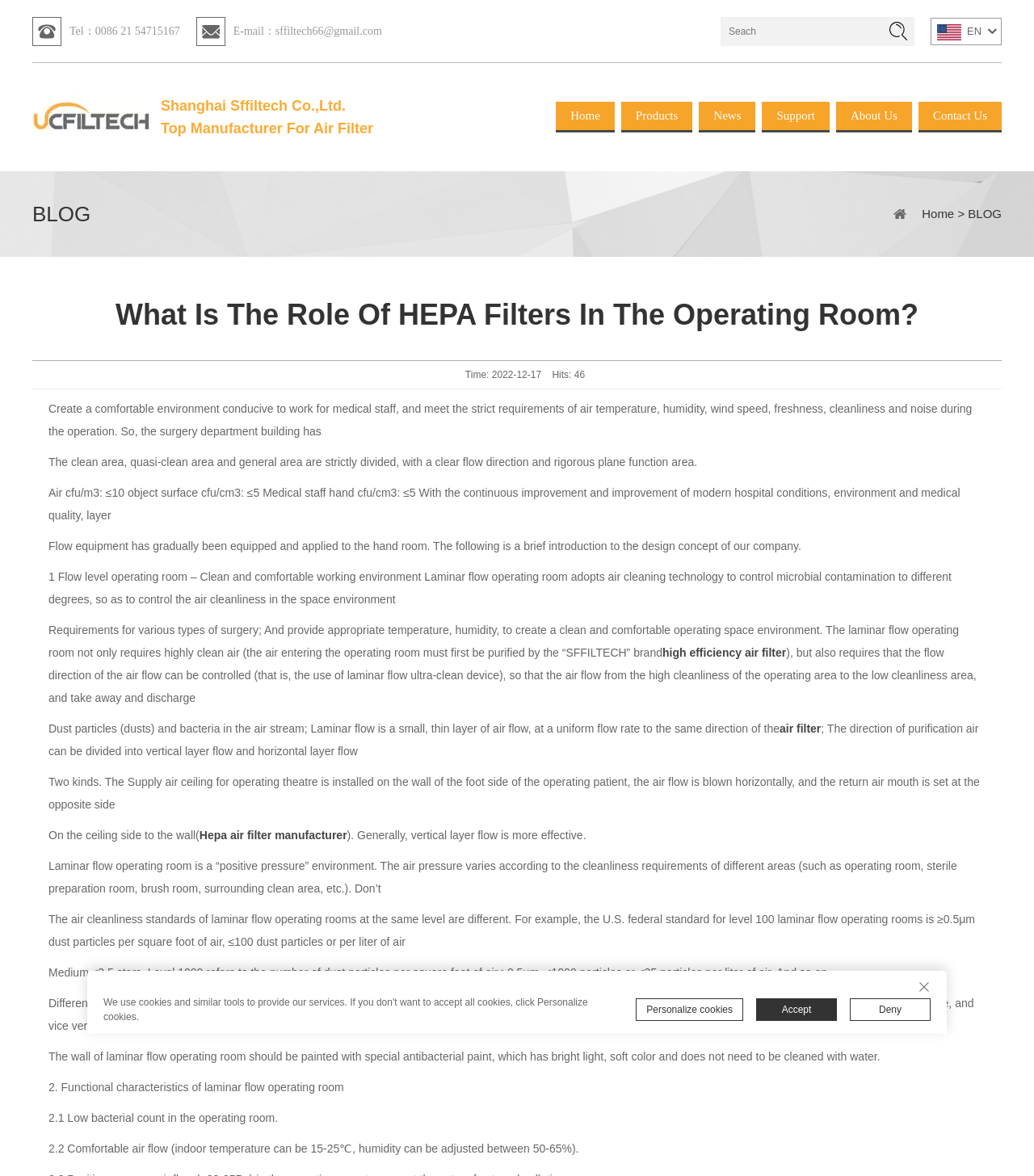Please identify the bounding box coordinates of the clickable area that will allow you to execute the instruction: "Read more about high efficiency air filter".

[0.641, 0.55, 0.76, 0.561]